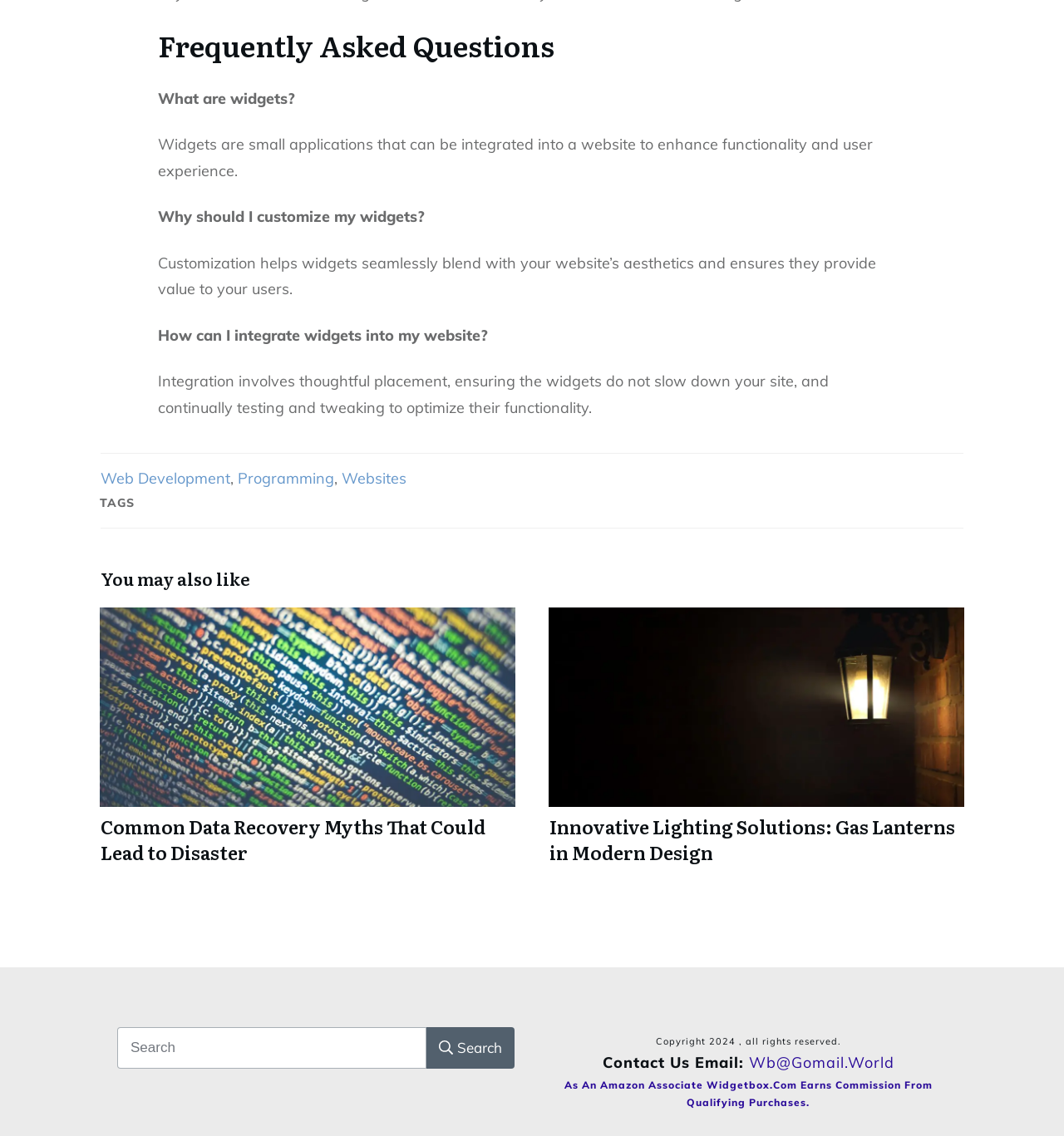Look at the image and give a detailed response to the following question: How many articles are listed under 'You may also like'?

There are two articles listed under 'You may also like' because there are two separate article elements with headings 'Common Data Recovery Myths That Could Lead to Disaster' and 'Innovative Lighting Solutions: Gas Lanterns in Modern Design'.